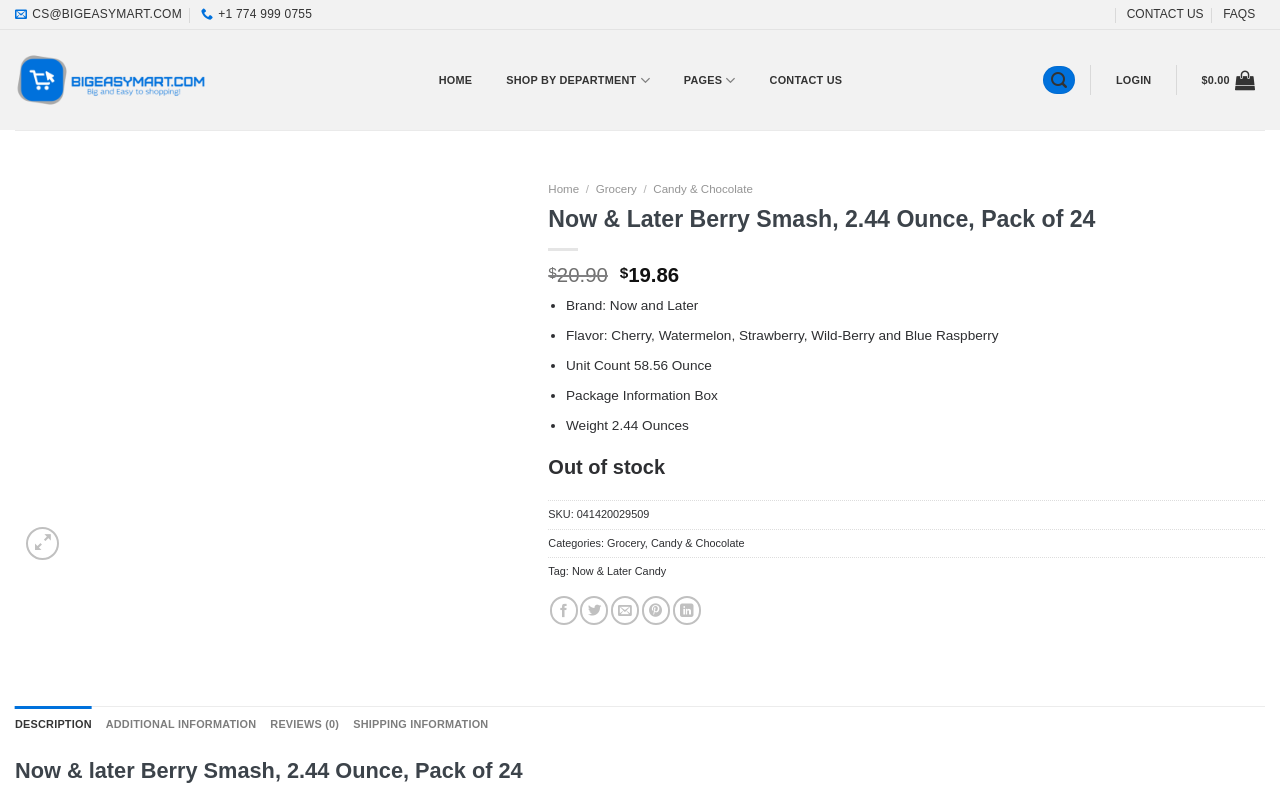Please determine the bounding box coordinates of the area that needs to be clicked to complete this task: 'Go to the 'HOME' page'. The coordinates must be four float numbers between 0 and 1, formatted as [left, top, right, bottom].

[0.335, 0.091, 0.377, 0.111]